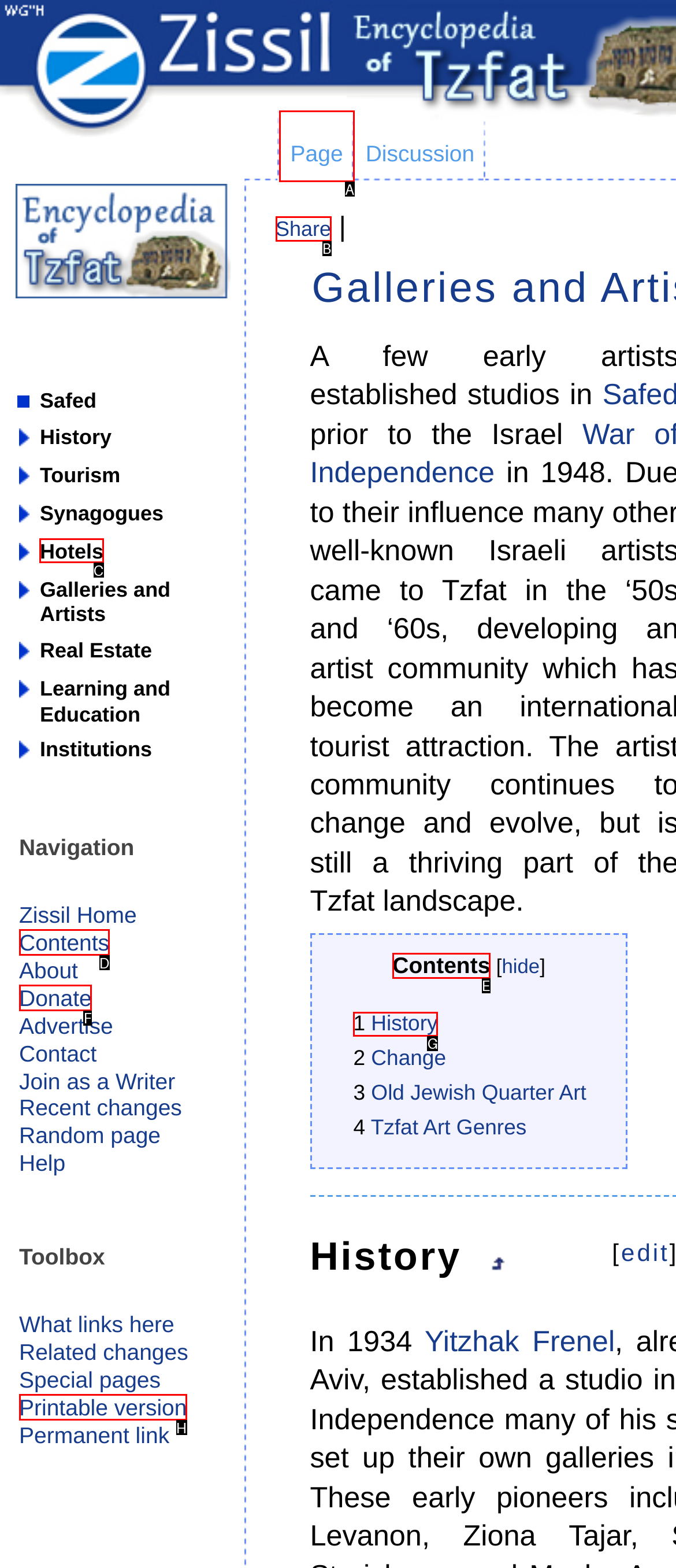To complete the task: Click on the 'Contents' link, which option should I click? Answer with the appropriate letter from the provided choices.

E